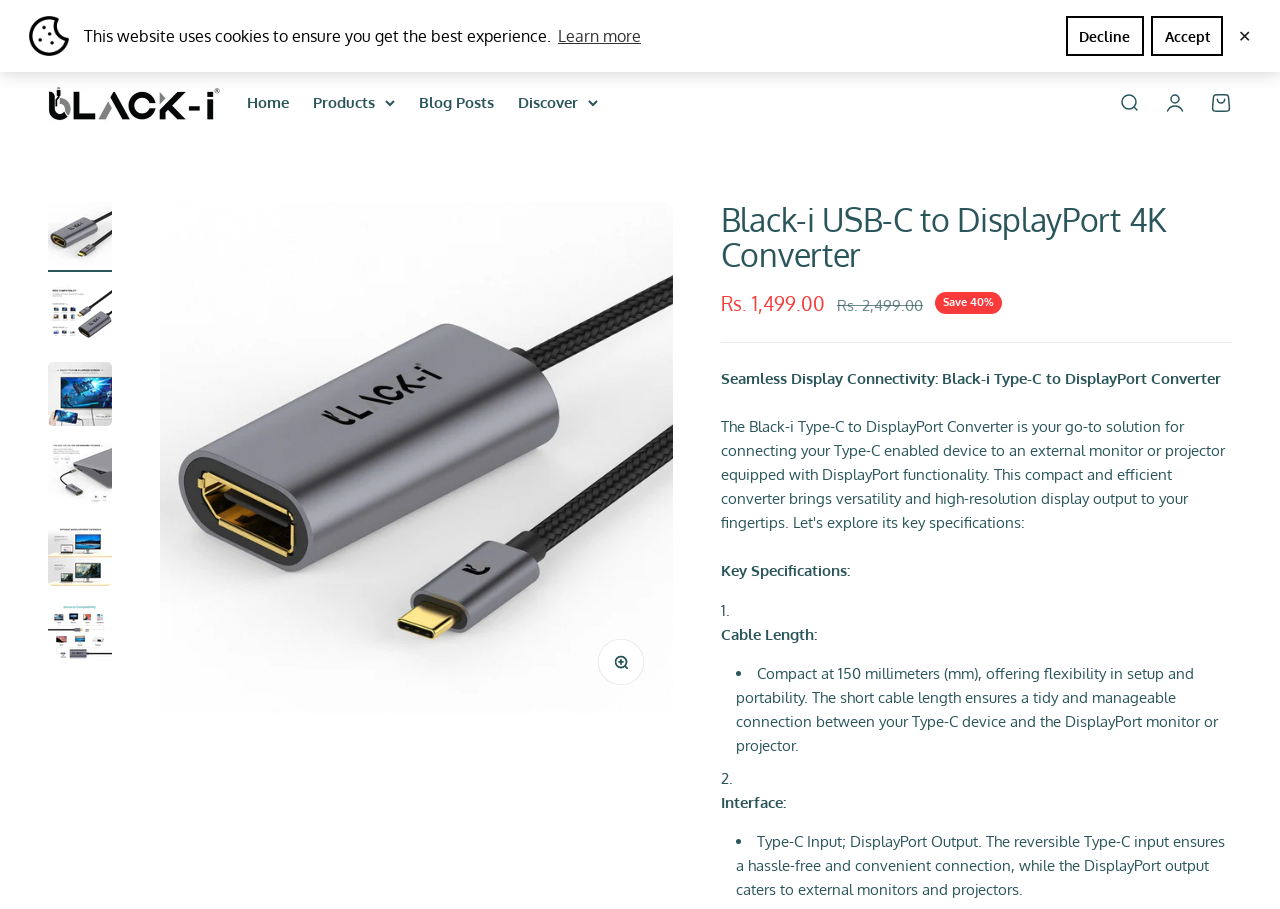What is the length of the cable?
Examine the webpage screenshot and provide an in-depth answer to the question.

I found the answer by looking at the text elements on the webpage. The text element with bounding box coordinates [0.575, 0.731, 0.951, 0.831] has the content 'Compact at 150 millimeters (mm), offering flexibility in setup and portability.', which suggests that the length of the cable is 150 millimeters.